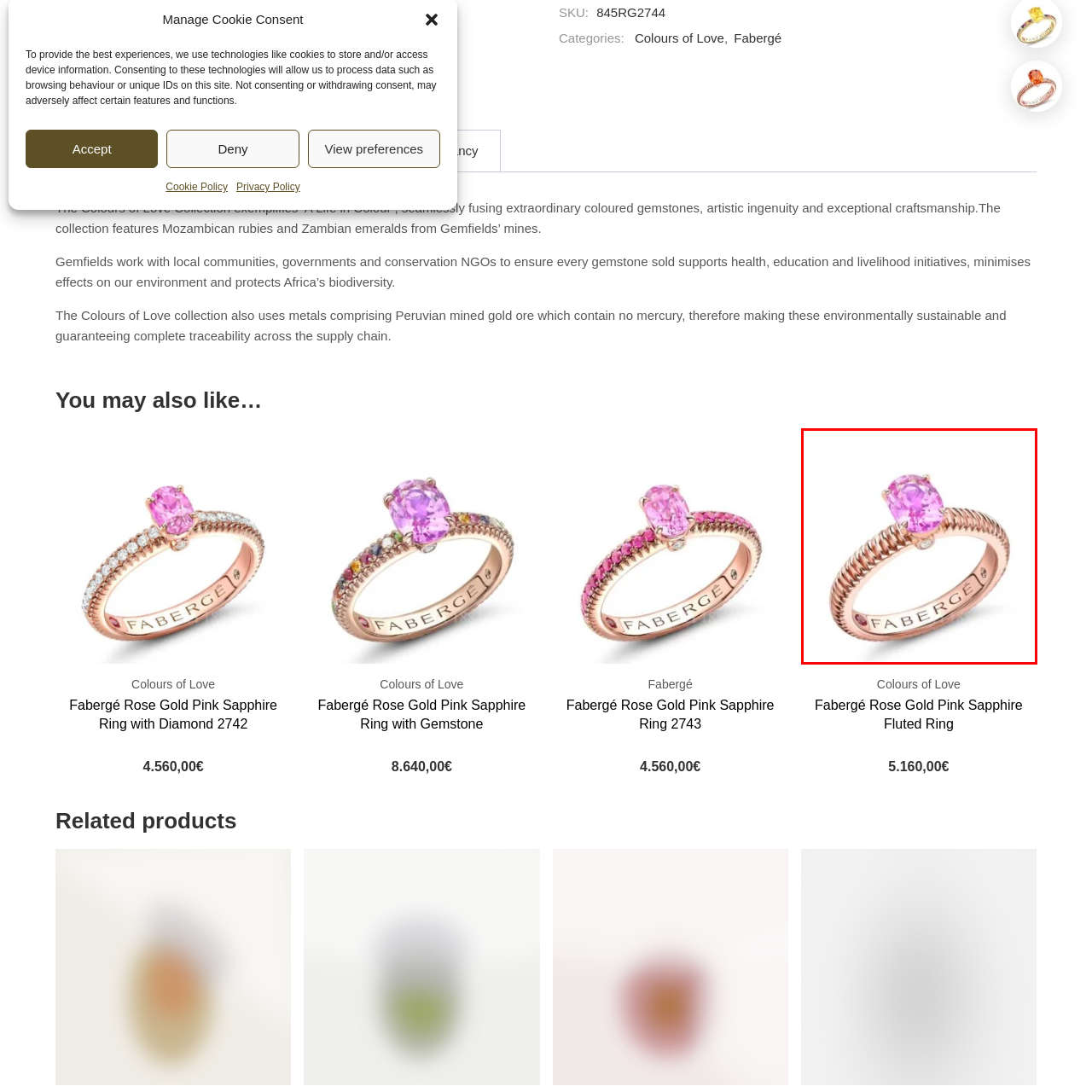Look closely at the zone within the orange frame and give a detailed answer to the following question, grounding your response on the visual details: 
What is the name of the collection this piece belongs to?

The caption states that this piece is part of the 'Colours of Love' collection, which emphasizes vibrant gemstones and exceptional artistry, making it a perfect choice for those seeking a blend of beauty and sophistication.